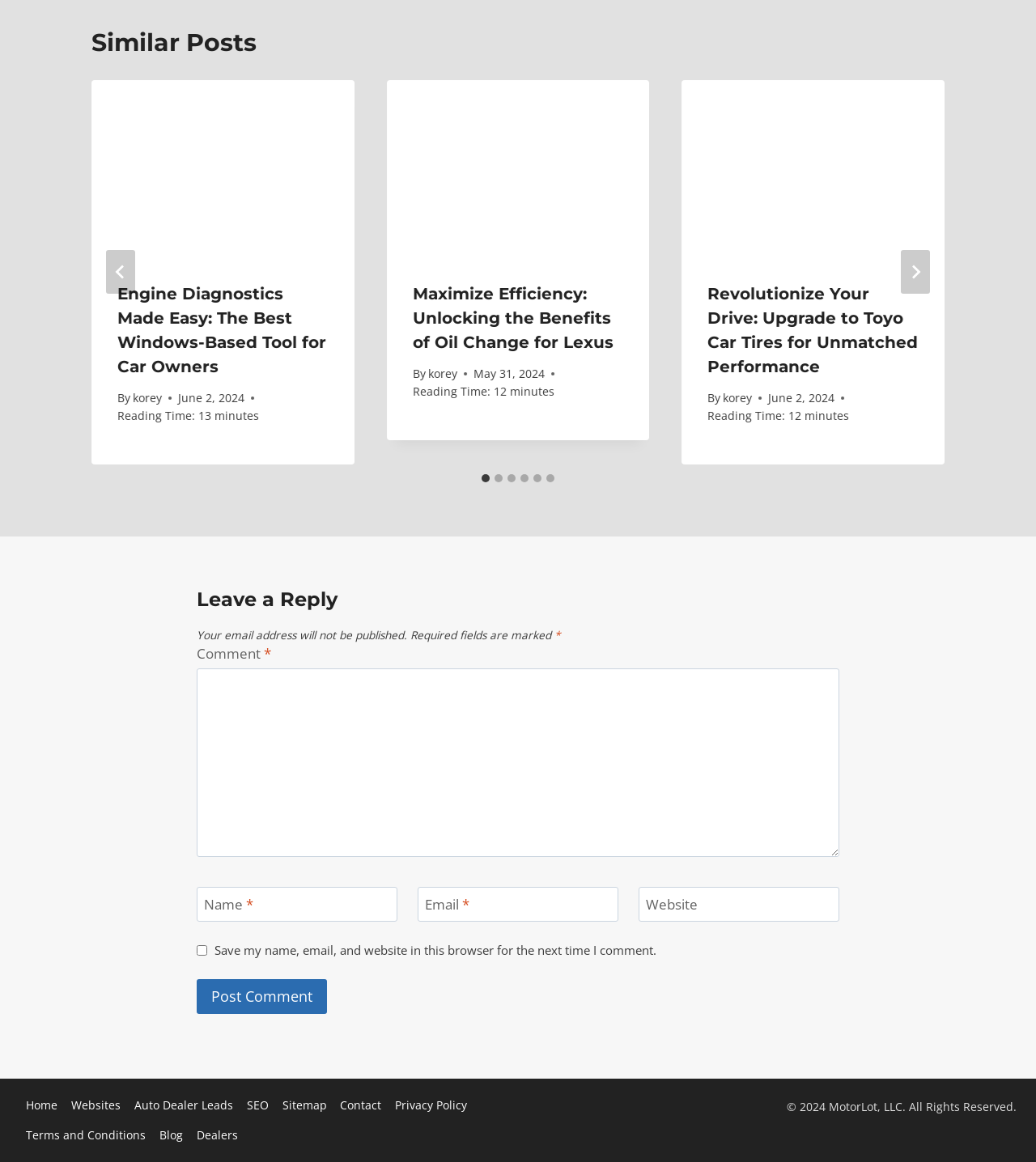Please identify the coordinates of the bounding box that should be clicked to fulfill this instruction: "Click the 'Post Comment' button".

[0.19, 0.843, 0.316, 0.873]